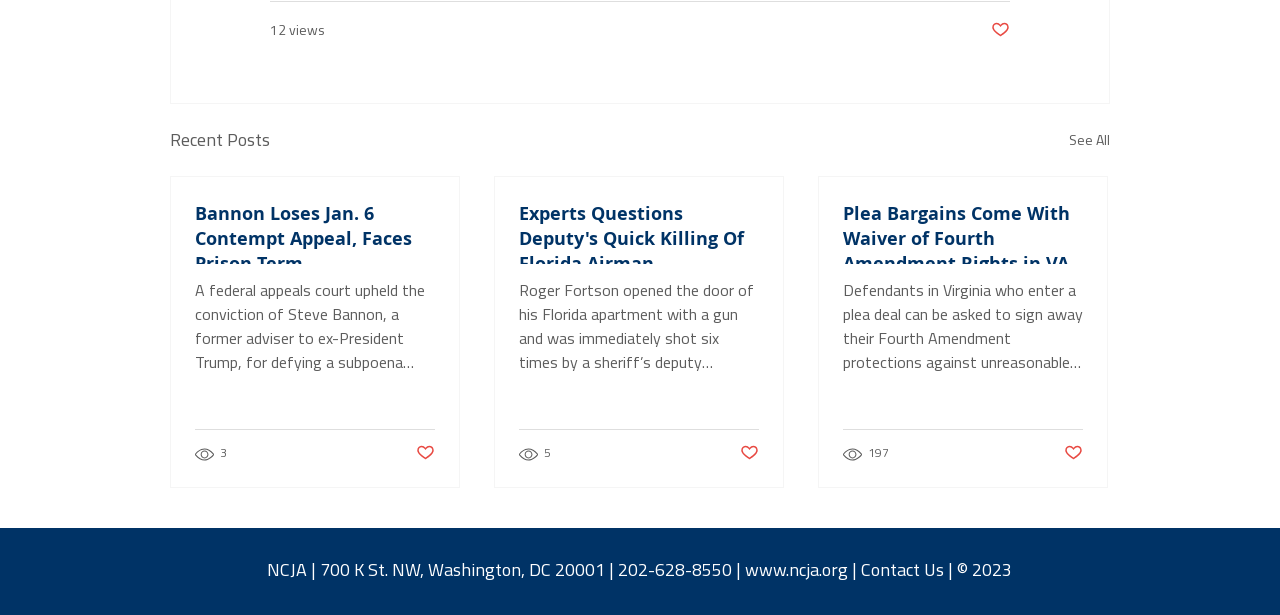Provide a one-word or brief phrase answer to the question:
What is the purpose of the button with the image?

Post not marked as liked